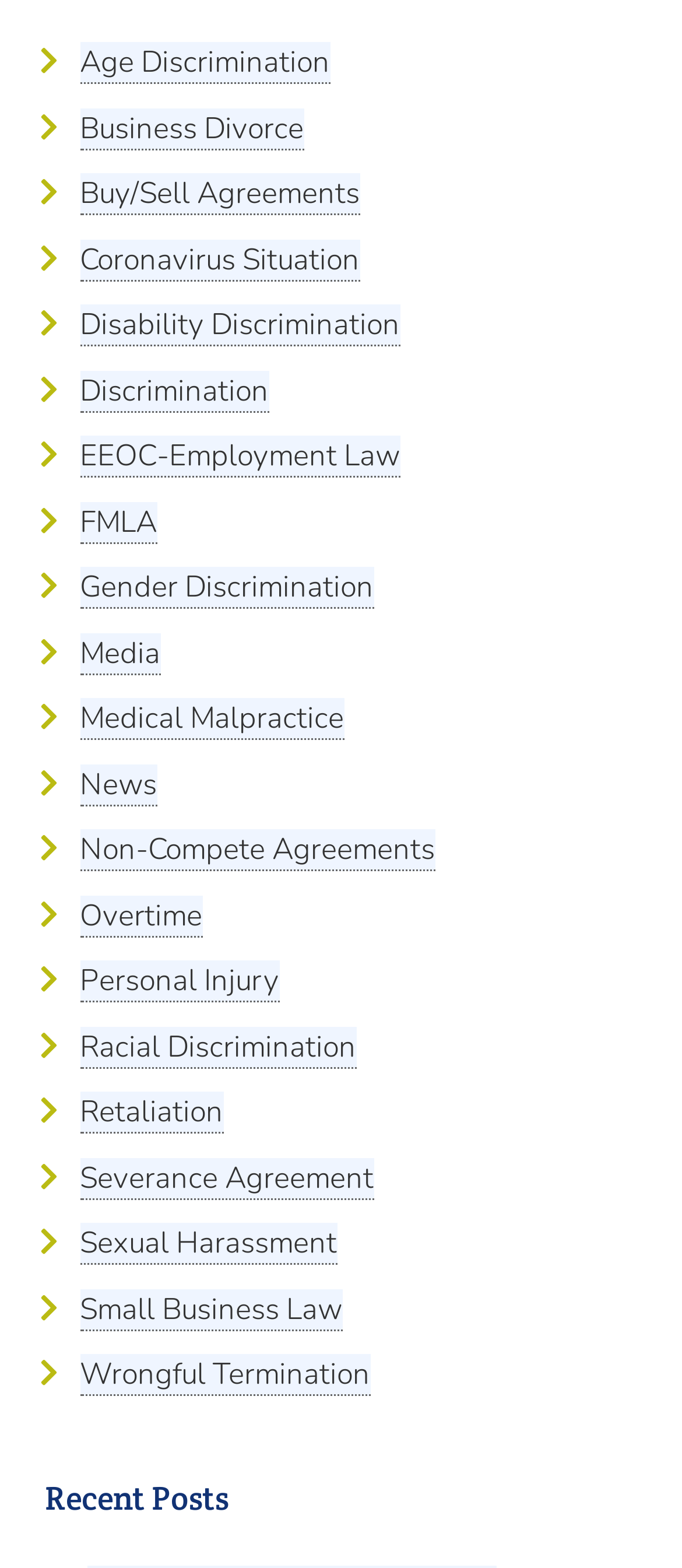Determine the bounding box coordinates for the HTML element described here: "Education".

None